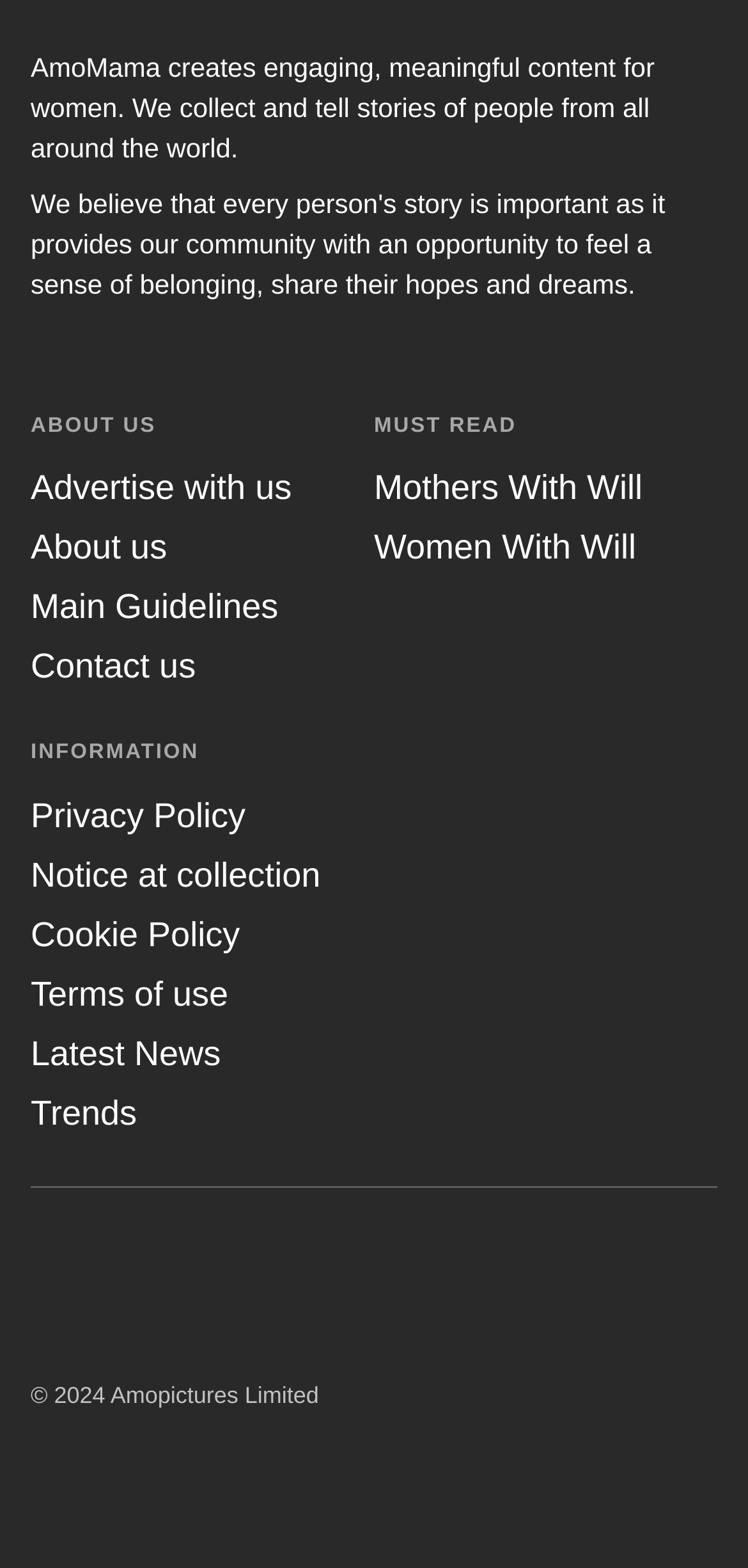Can you look at the image and give a comprehensive answer to the question:
What type of content does AmoMama create?

According to the static text element on the webpage, AmoMama creates engaging, meaningful content for women, which suggests that the website focuses on content related to women's interests.